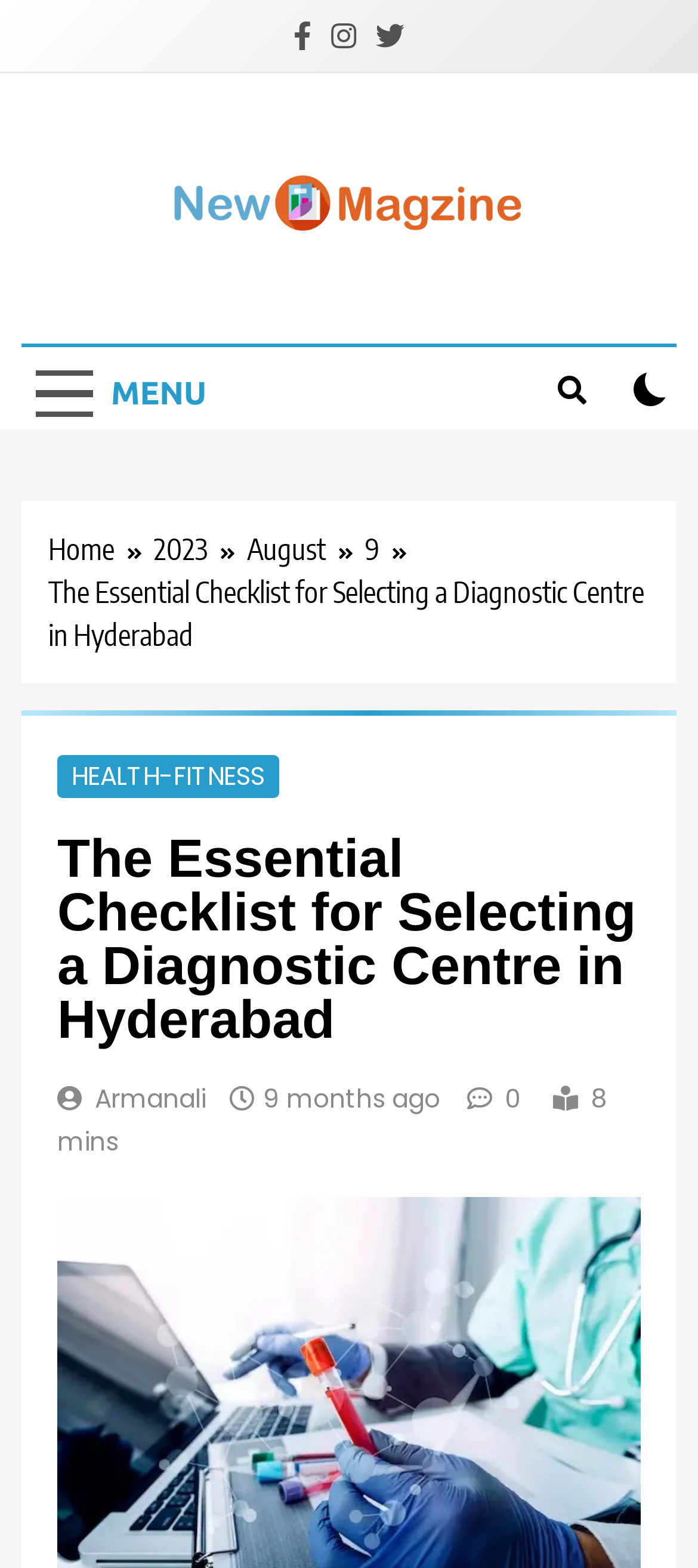What is the category of the article?
Based on the image, answer the question in a detailed manner.

I looked for the category of the article and found it mentioned as 'HEALTH-FITNESS'.